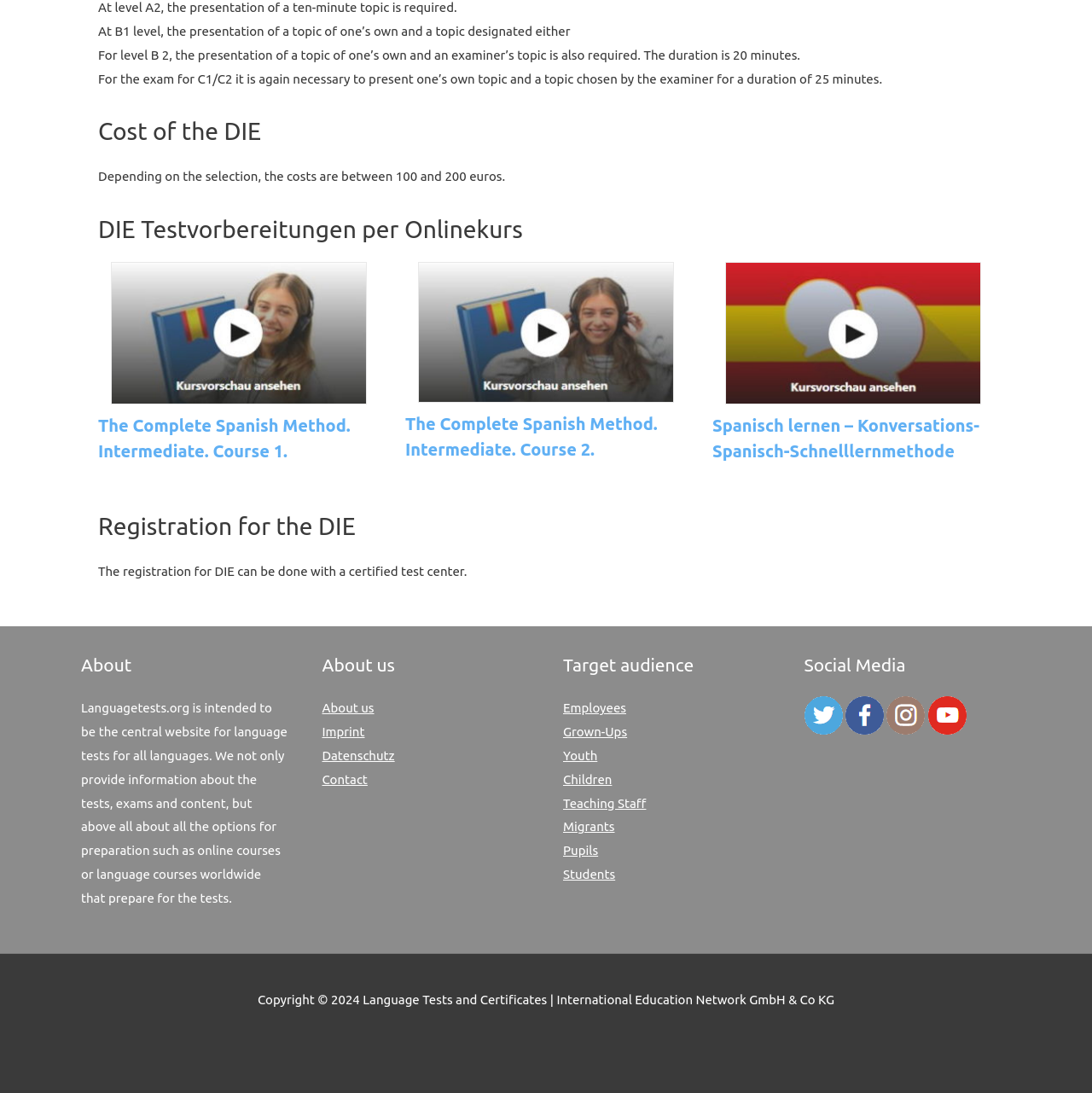Please answer the following query using a single word or phrase: 
What is the target audience for languagetests.org?

Multiple groups